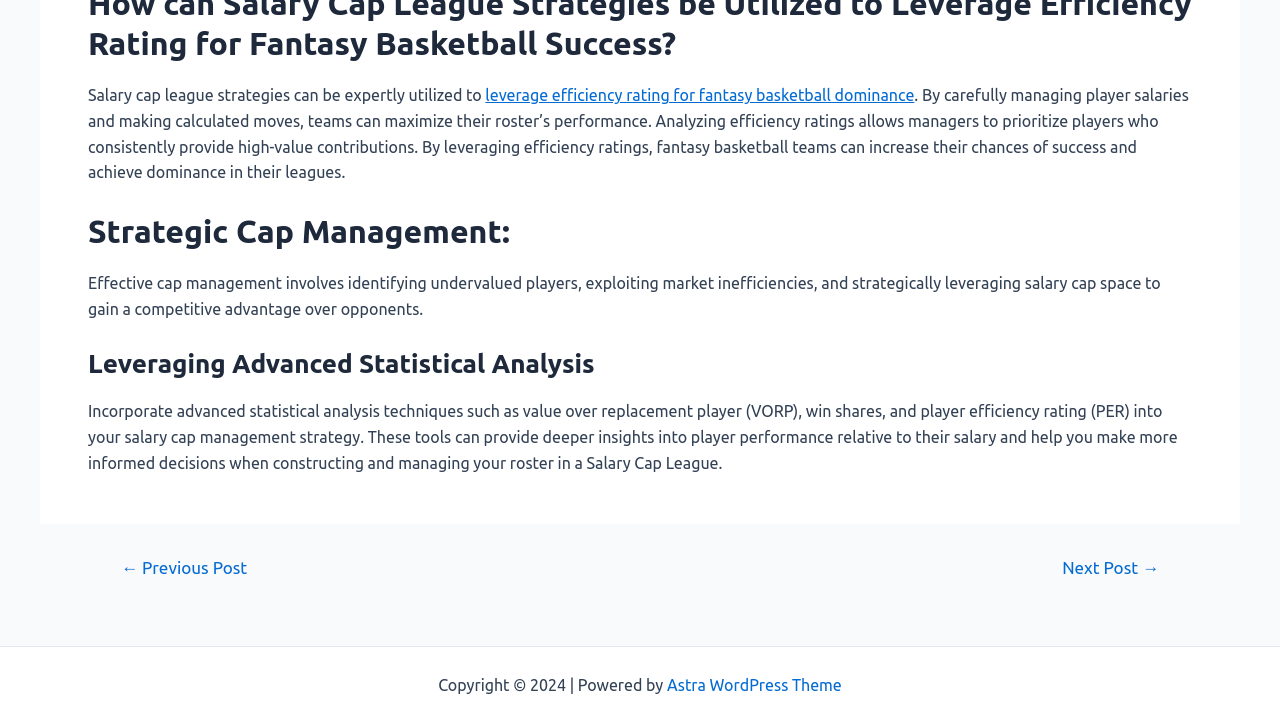What is the main topic of this webpage?
Refer to the image and provide a concise answer in one word or phrase.

Fantasy basketball